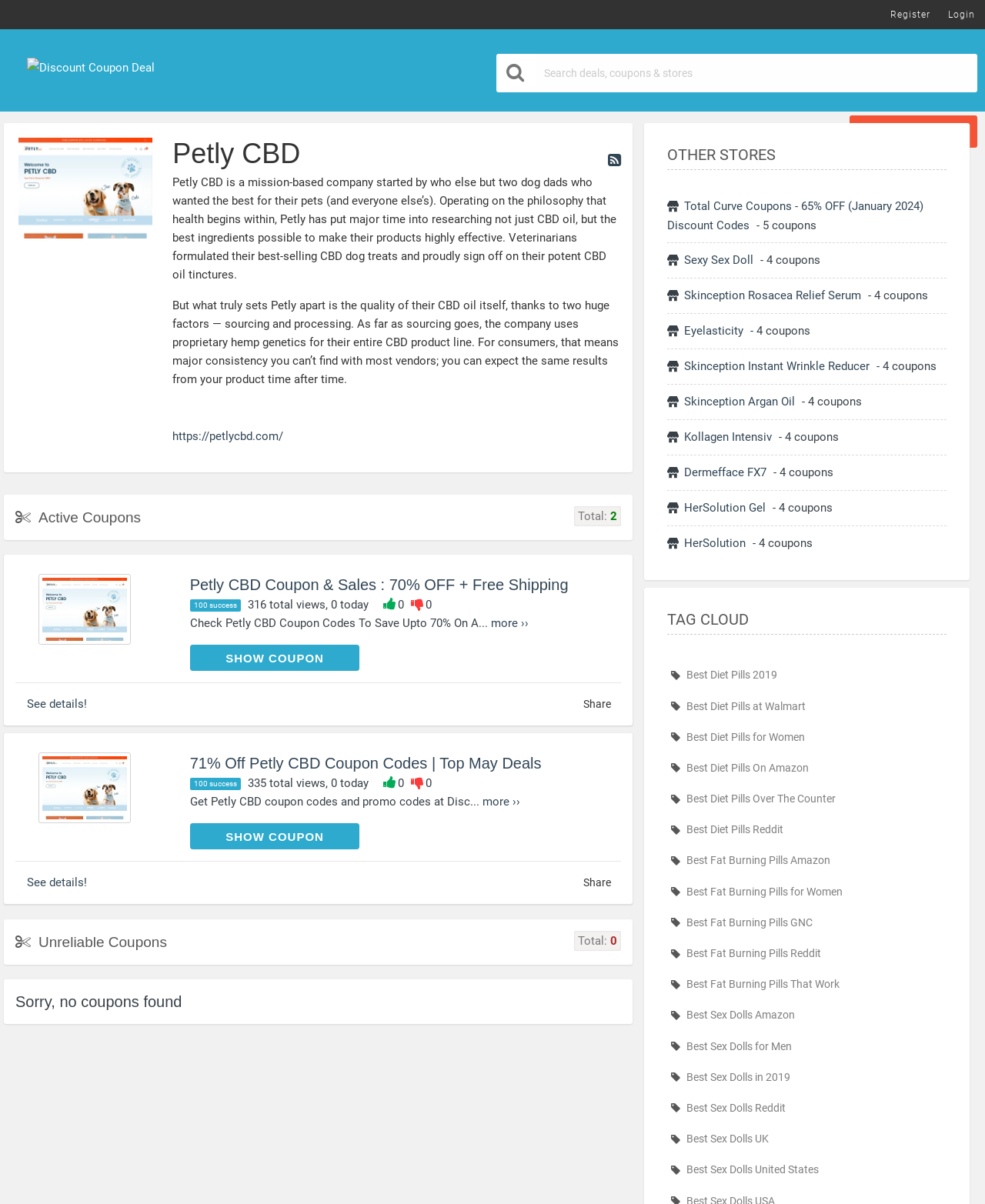Using the details from the image, please elaborate on the following question: How many unreliable coupons are listed on the webpage?

I found the heading element with the text 'Unreliable Coupons' but there are no coupon listings under it, which suggests that there are no unreliable coupons listed on the webpage.